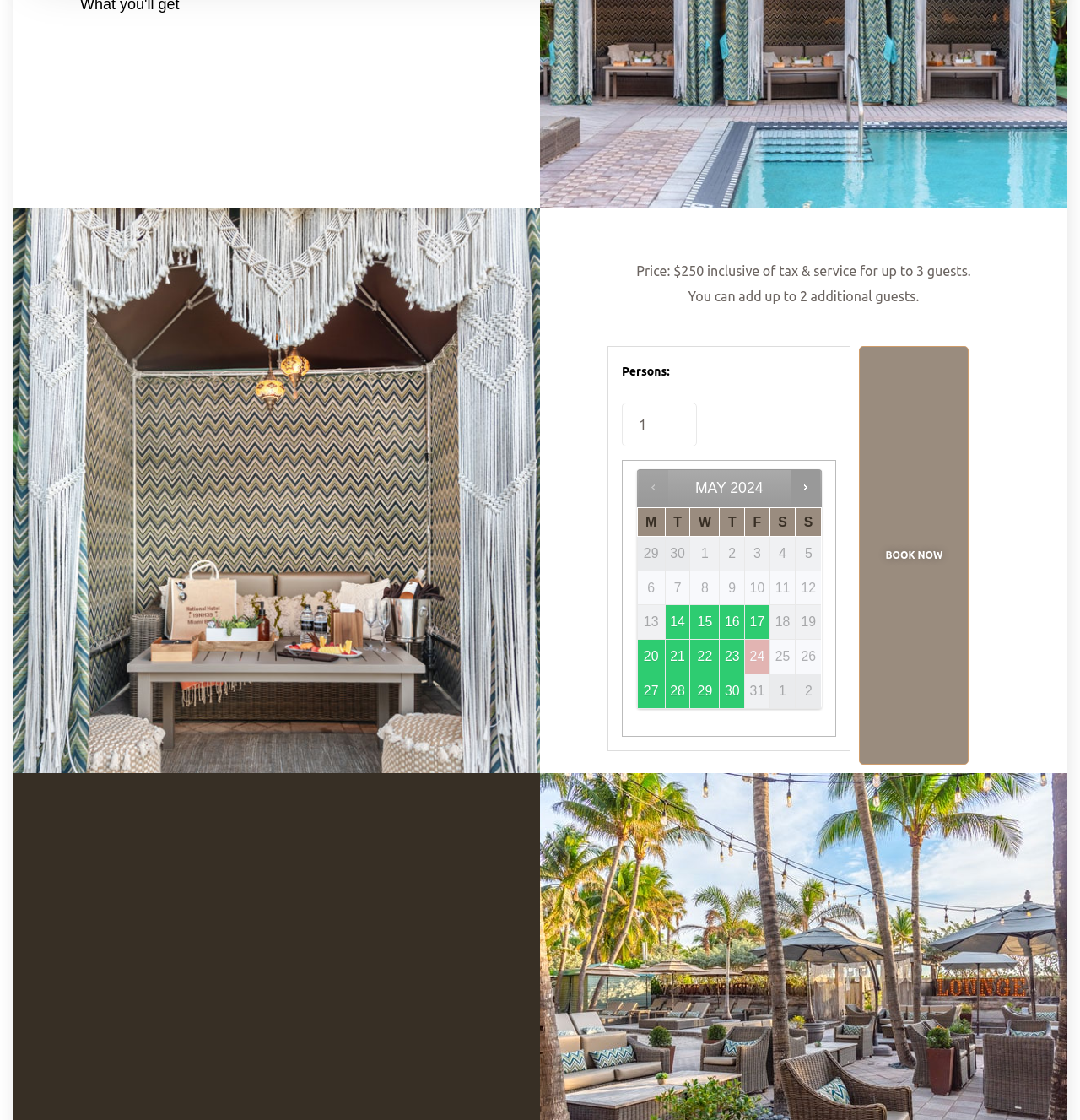Provide a one-word or short-phrase response to the question:
What is the purpose of the 'BOOK NOW' button?

To book a reservation